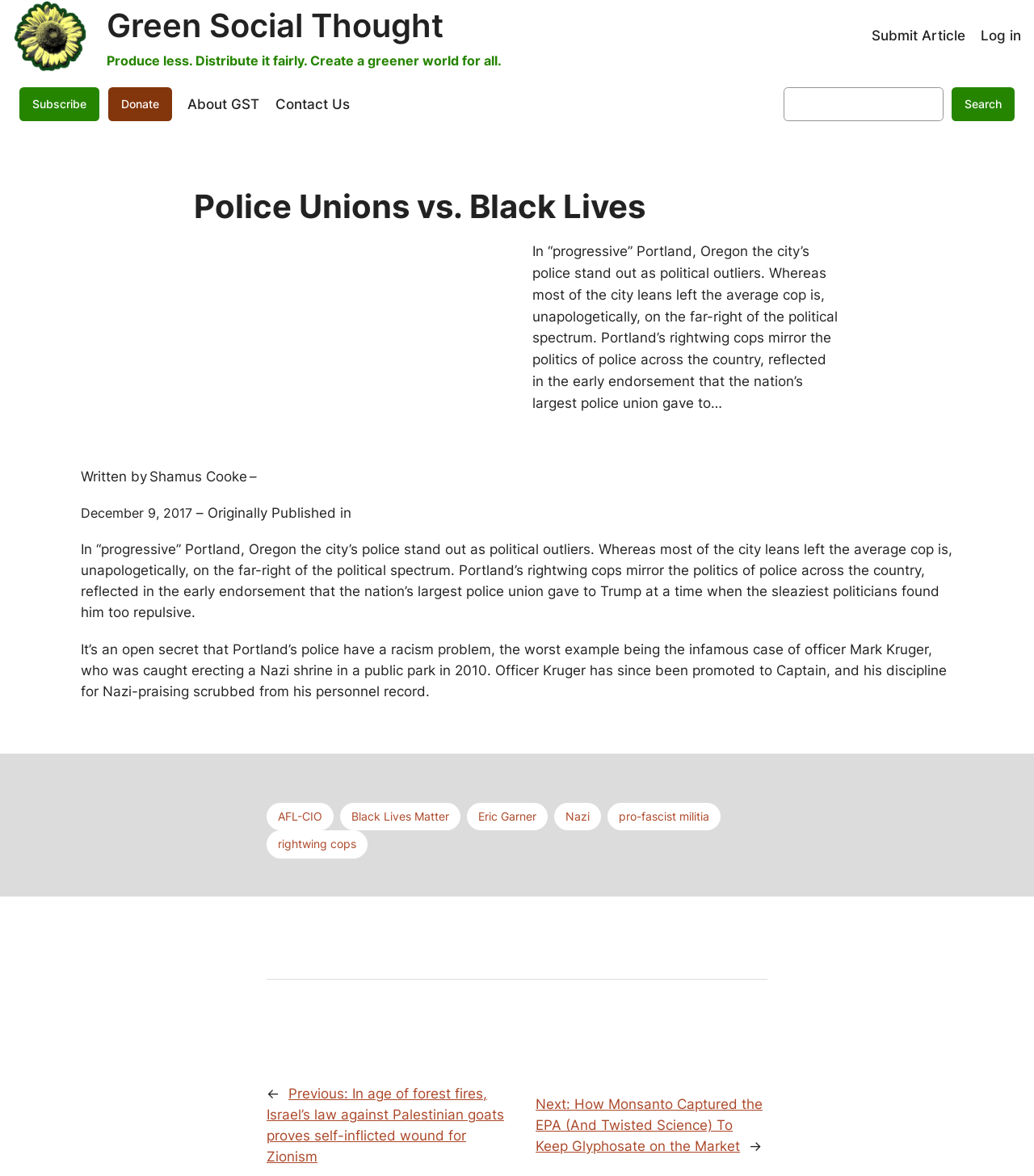Pinpoint the bounding box coordinates of the element that must be clicked to accomplish the following instruction: "Read more about the author". The coordinates should be in the format of four float numbers between 0 and 1, i.e., [left, top, right, bottom].

[0.145, 0.398, 0.239, 0.412]